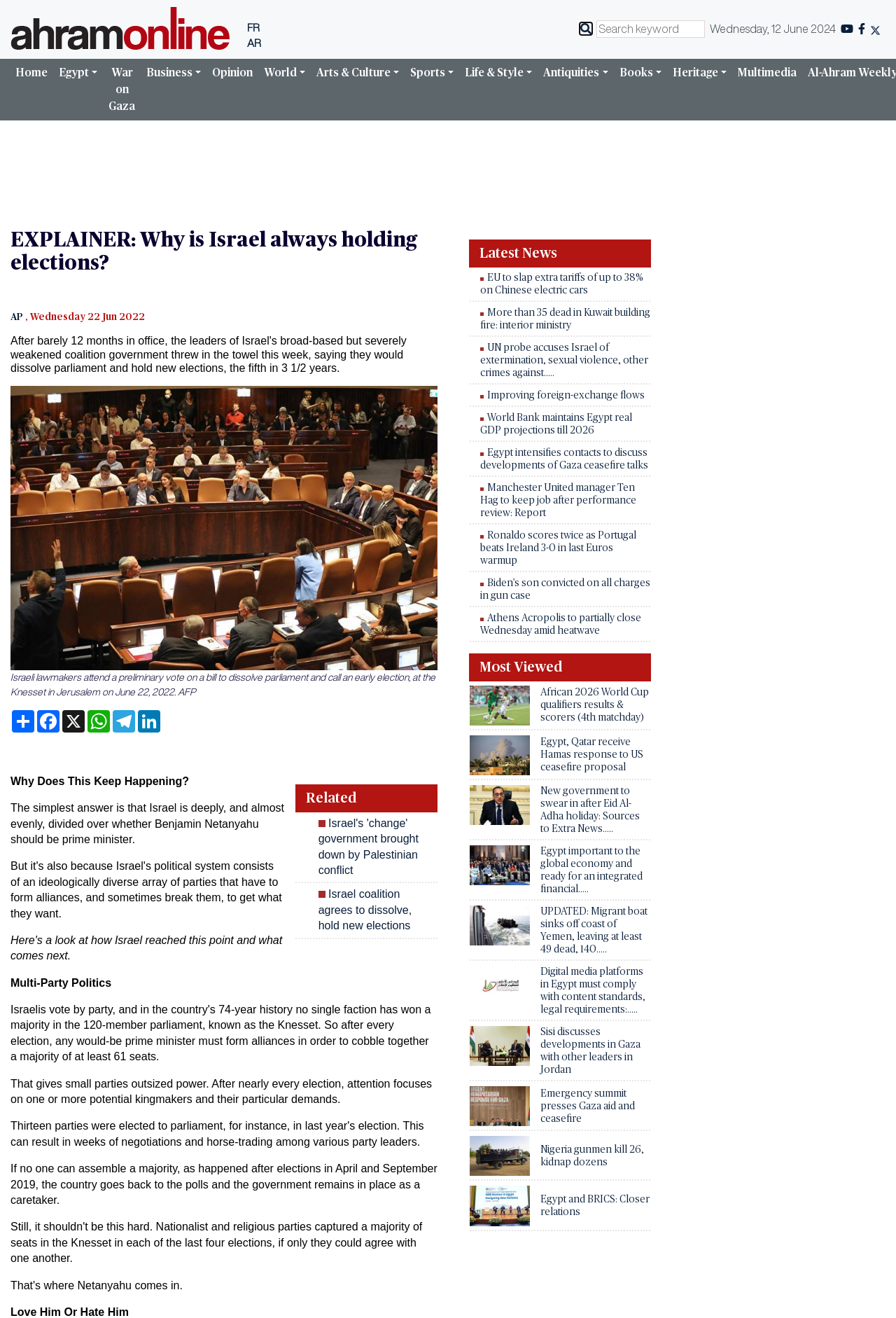Please specify the bounding box coordinates in the format (top-left x, top-left y, bottom-right x, bottom-right y), with values ranging from 0 to 1. Identify the bounding box for the UI component described as follows: Share

[0.012, 0.539, 0.04, 0.556]